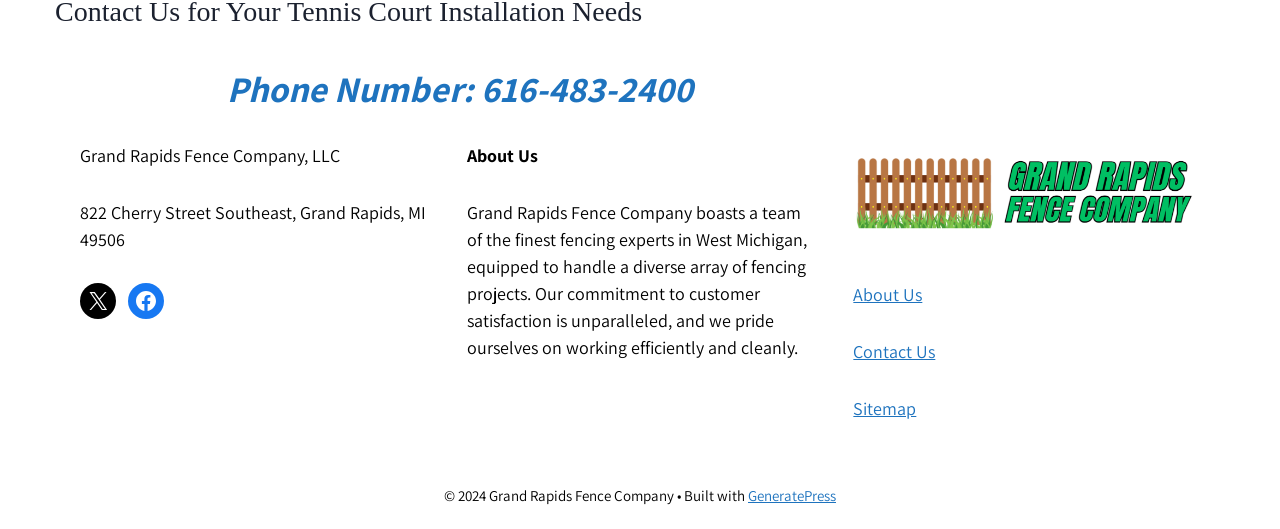Review the image closely and give a comprehensive answer to the question: What is the company's address?

The company's address is located in the top section of the webpage, below the company name, and is displayed as '822 Cherry Street Southeast, Grand Rapids, MI 49506'.